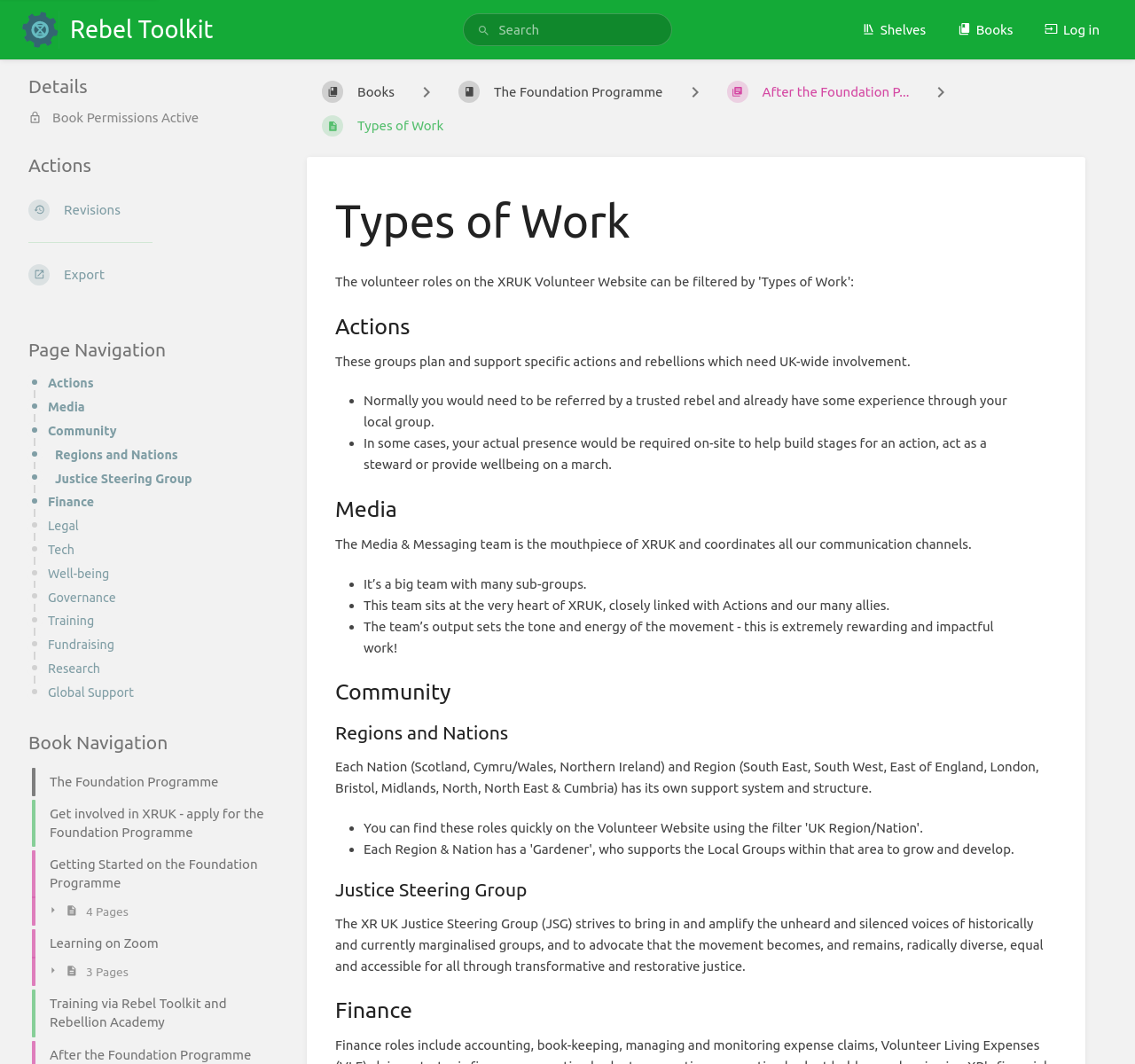Find and generate the main title of the webpage.

Types of Work